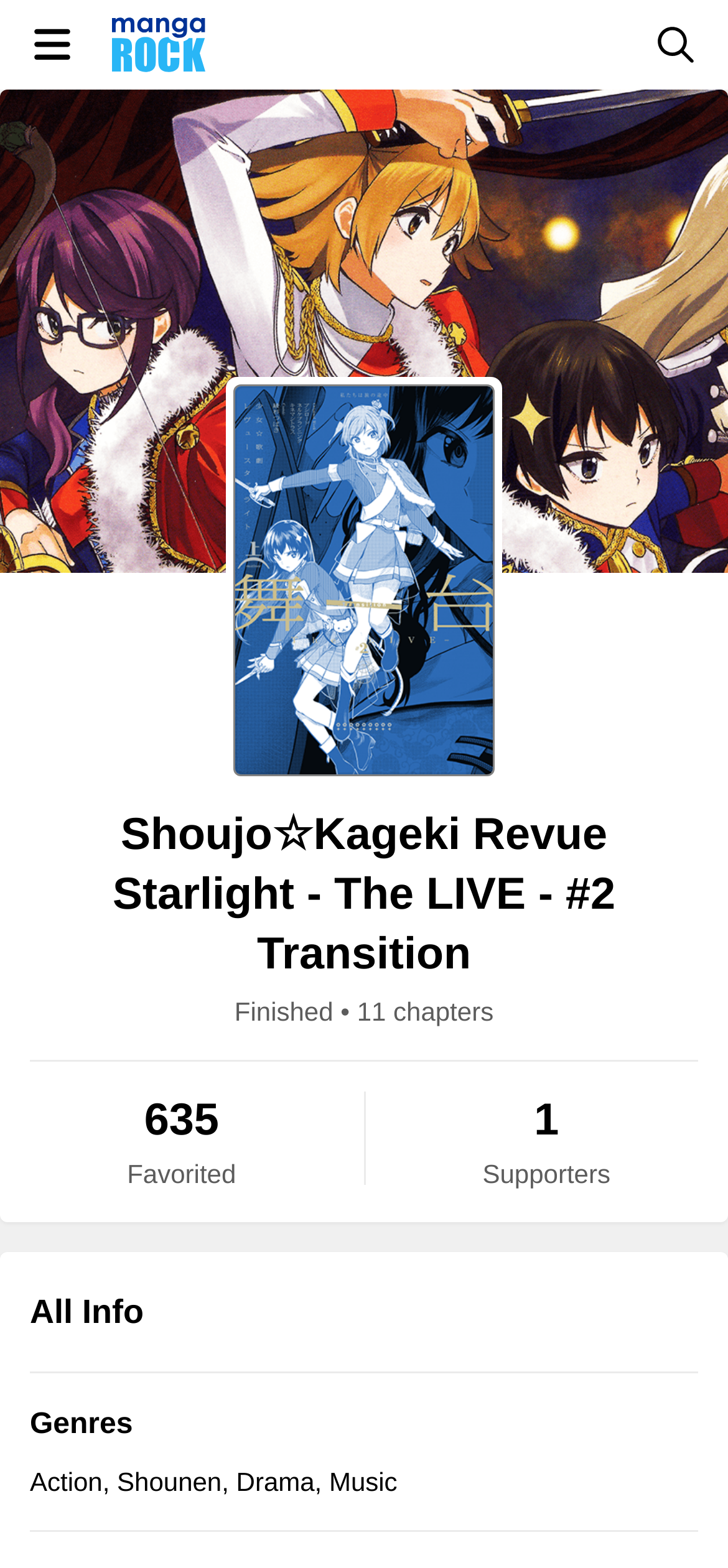How many supporters are there?
Based on the image content, provide your answer in one word or a short phrase.

635